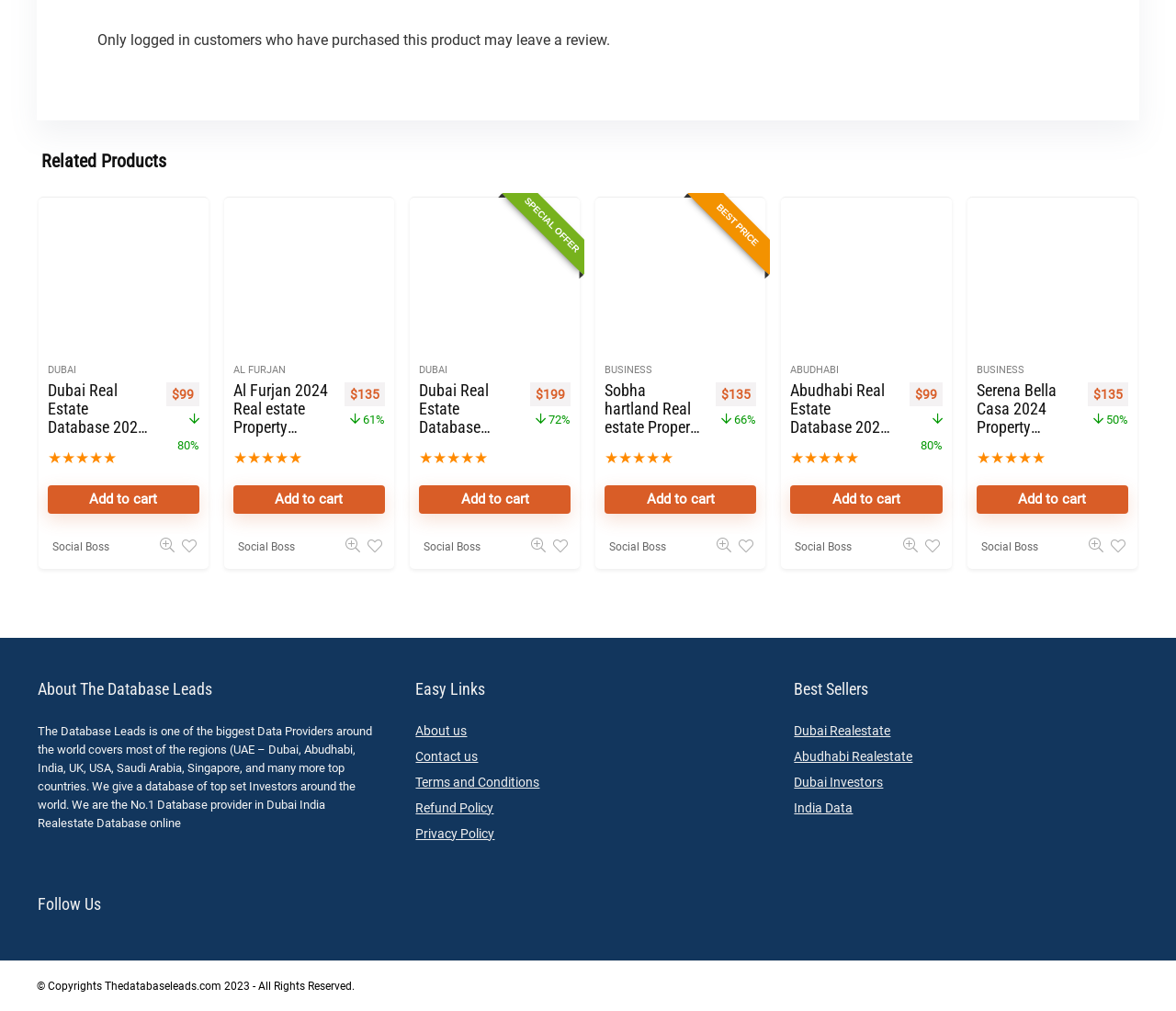Please find and report the bounding box coordinates of the element to click in order to perform the following action: "View 'Dubai Real Estate Database 2020 for Sale'". The coordinates should be expressed as four float numbers between 0 and 1, in the format [left, top, right, bottom].

[0.04, 0.377, 0.13, 0.432]